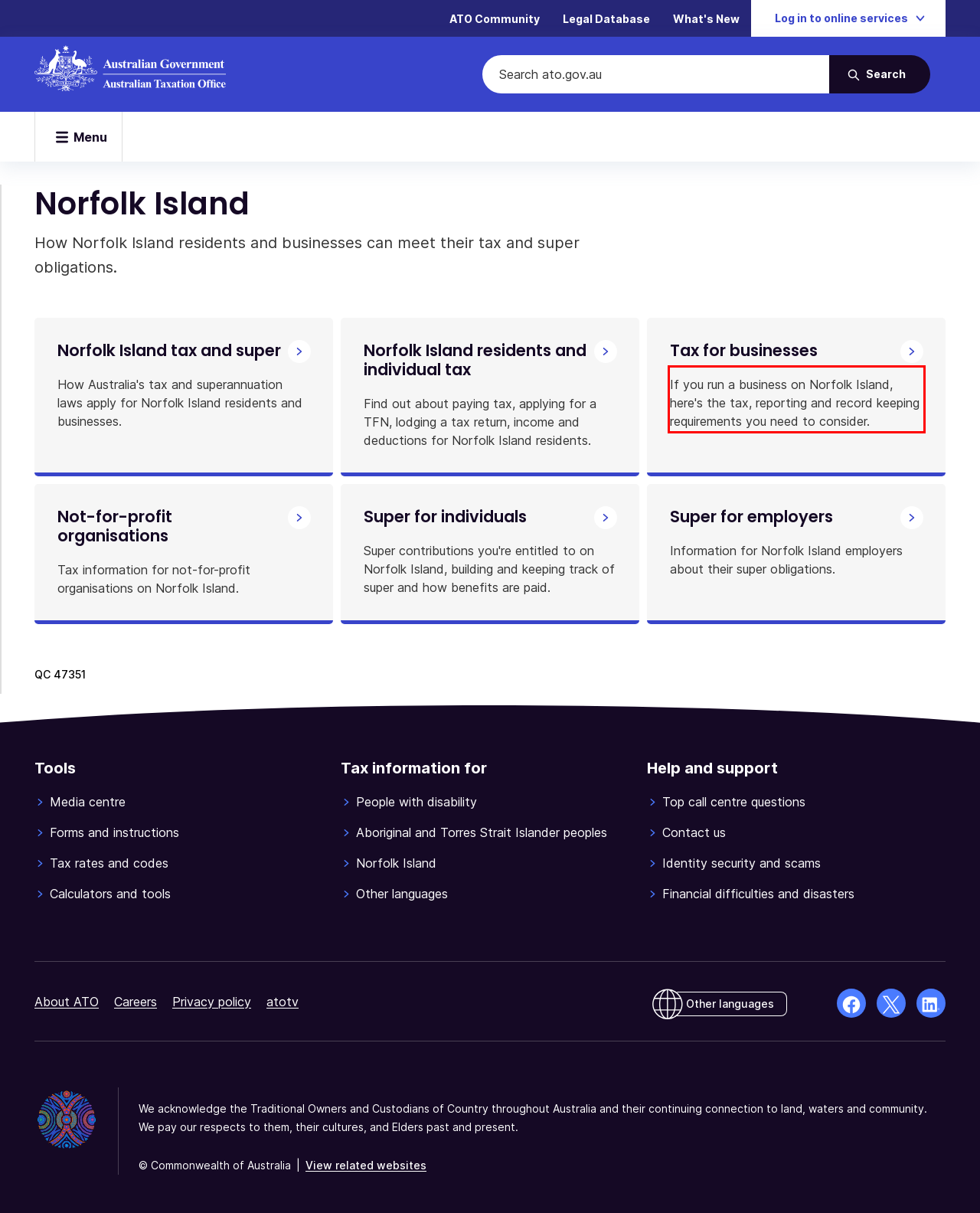Analyze the screenshot of the webpage and extract the text from the UI element that is inside the red bounding box.

If you run a business on Norfolk Island, here's the tax, reporting and record keeping requirements you need to consider.